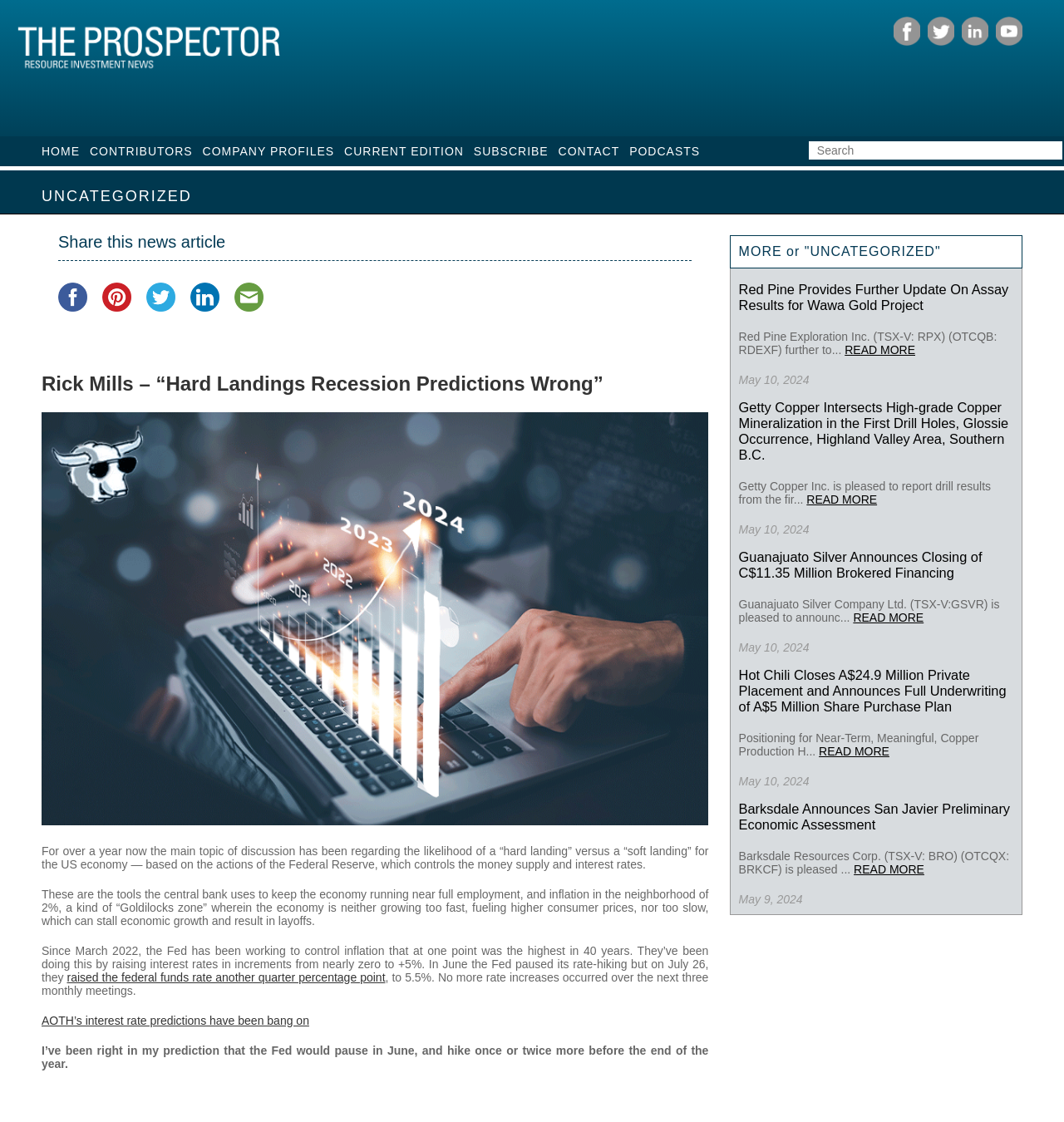Provide the bounding box coordinates of the area you need to click to execute the following instruction: "Search for something".

[0.76, 0.126, 0.998, 0.142]